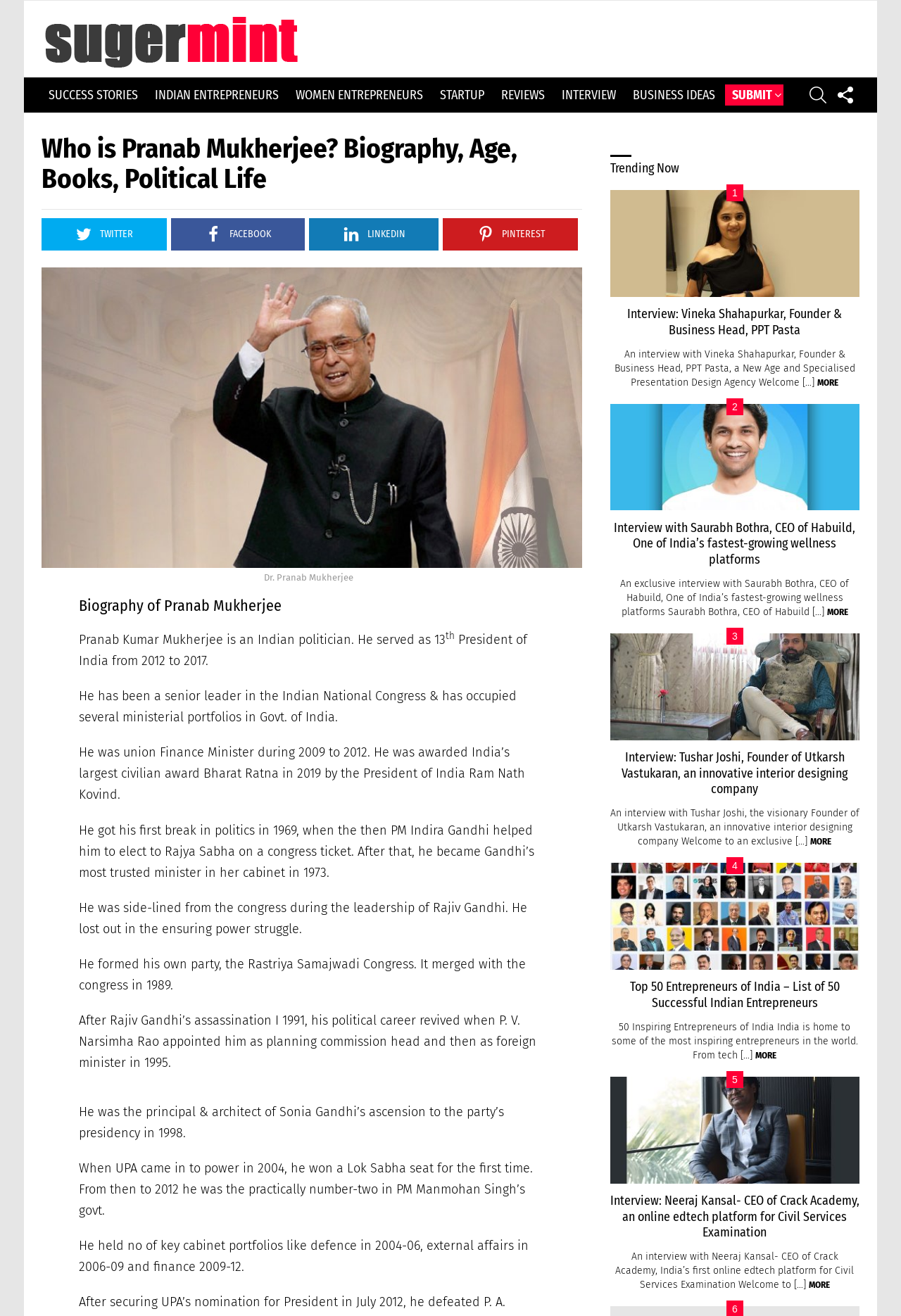Answer the following query concisely with a single word or phrase:
What is the name of the company founded by Vineka Shahapurkar?

PPT Pasta